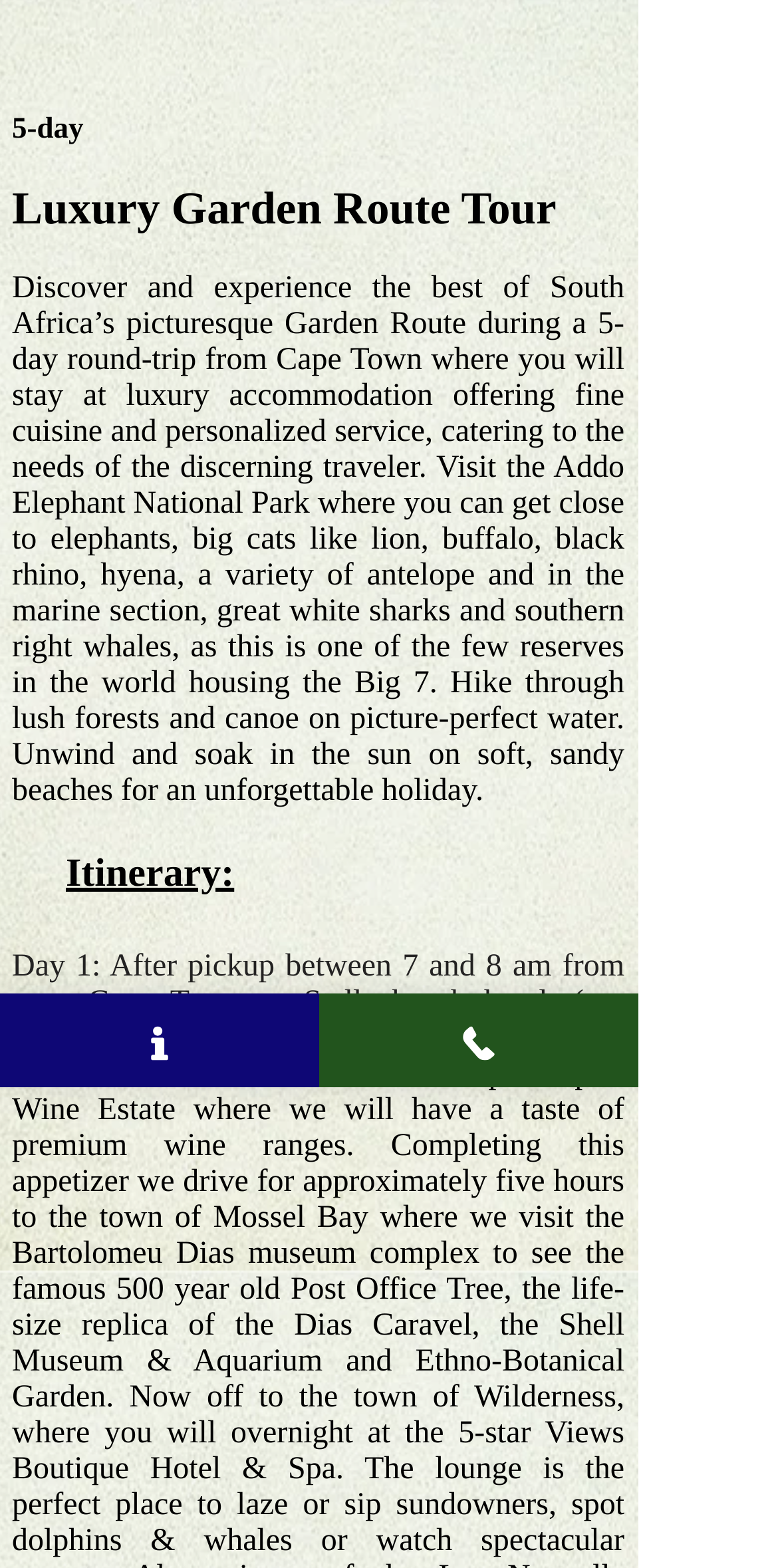Please examine the image and provide a detailed answer to the question: What is the purpose of the 'Get your quote today!' link?

The purpose of the 'Get your quote today!' link can be inferred from its text content. It is likely that clicking on this link will allow users to get a quote for the Garden Route tour.